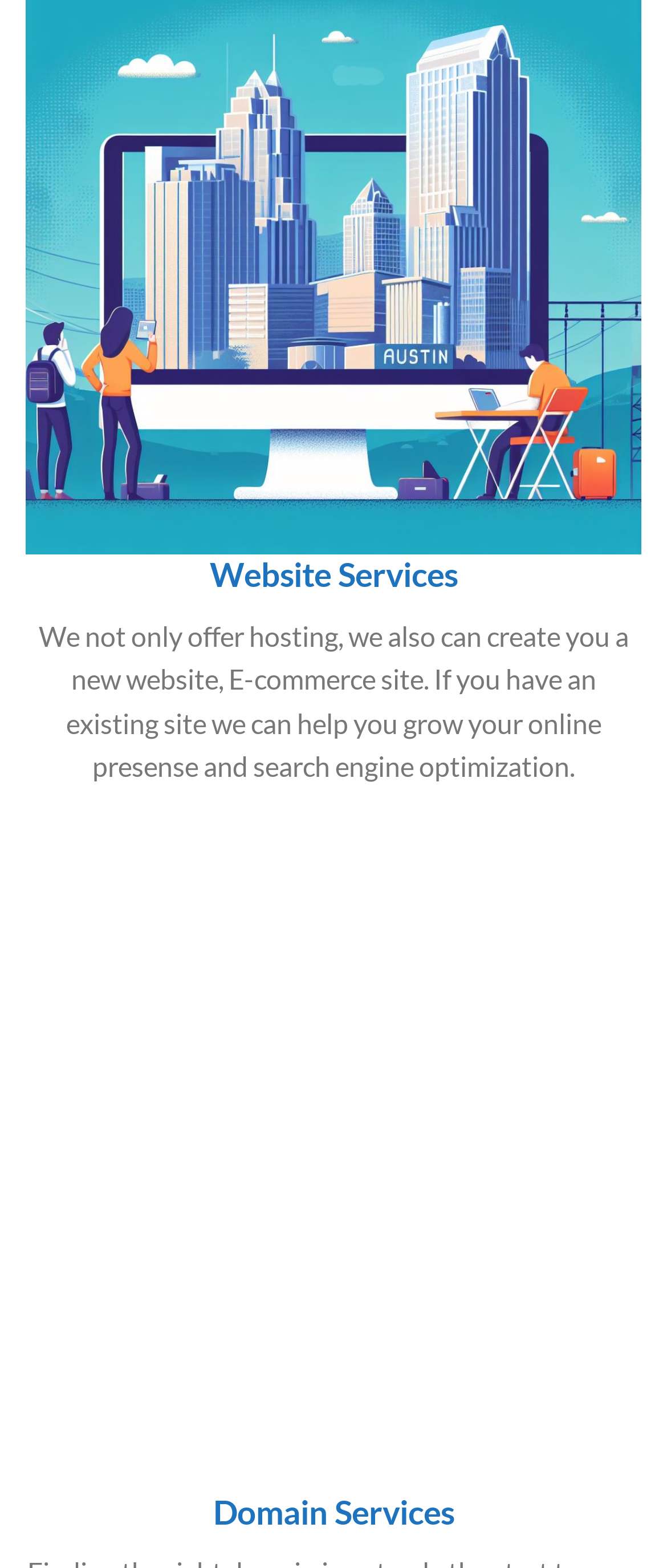Please provide the bounding box coordinate of the region that matches the element description: Domain Services. Coordinates should be in the format (top-left x, top-left y, bottom-right x, bottom-right y) and all values should be between 0 and 1.

[0.319, 0.951, 0.681, 0.976]